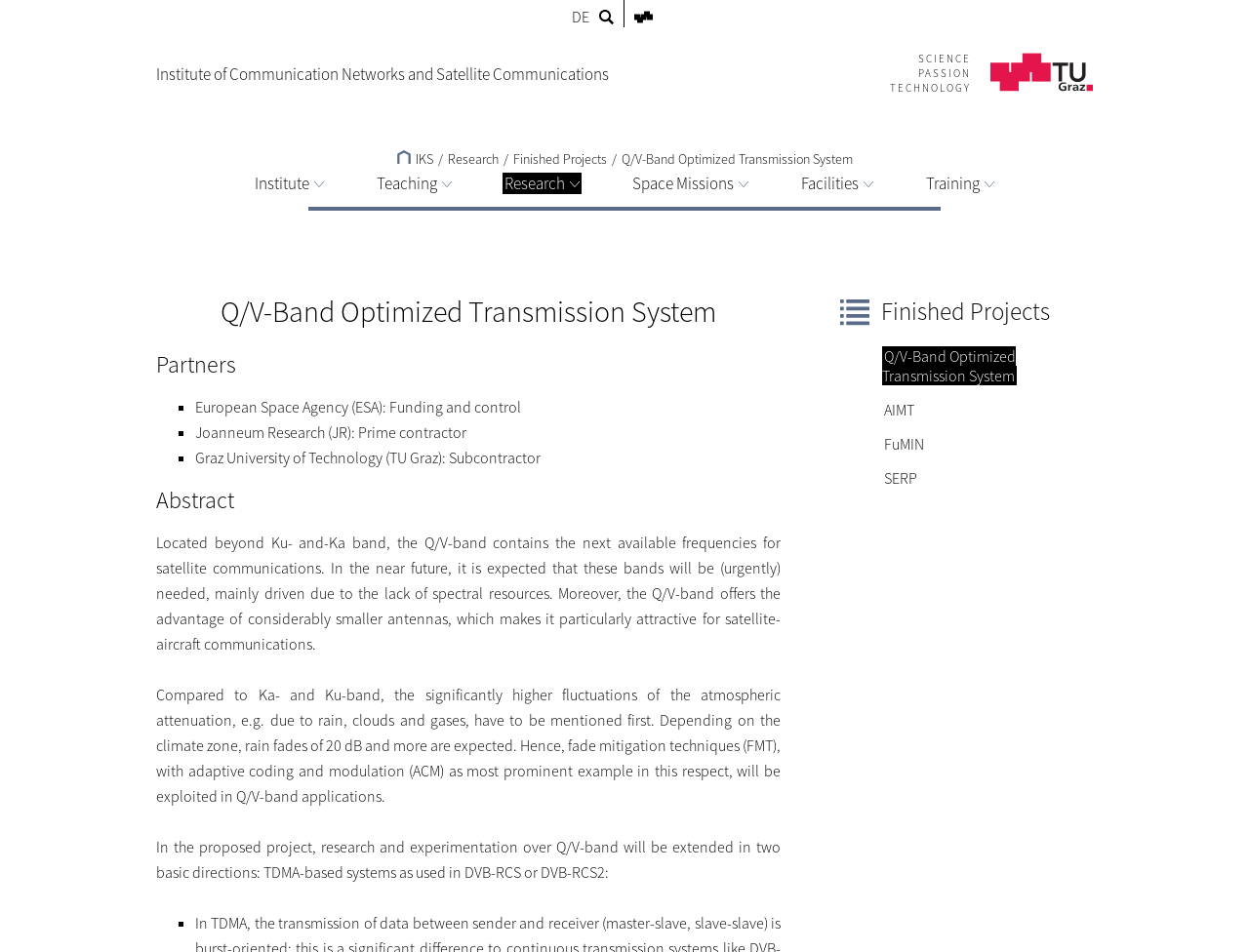Specify the bounding box coordinates of the region I need to click to perform the following instruction: "Click the link to Q/V-Band Optimized Transmission System". The coordinates must be four float numbers in the range of 0 to 1, i.e., [left, top, right, bottom].

[0.497, 0.157, 0.682, 0.176]